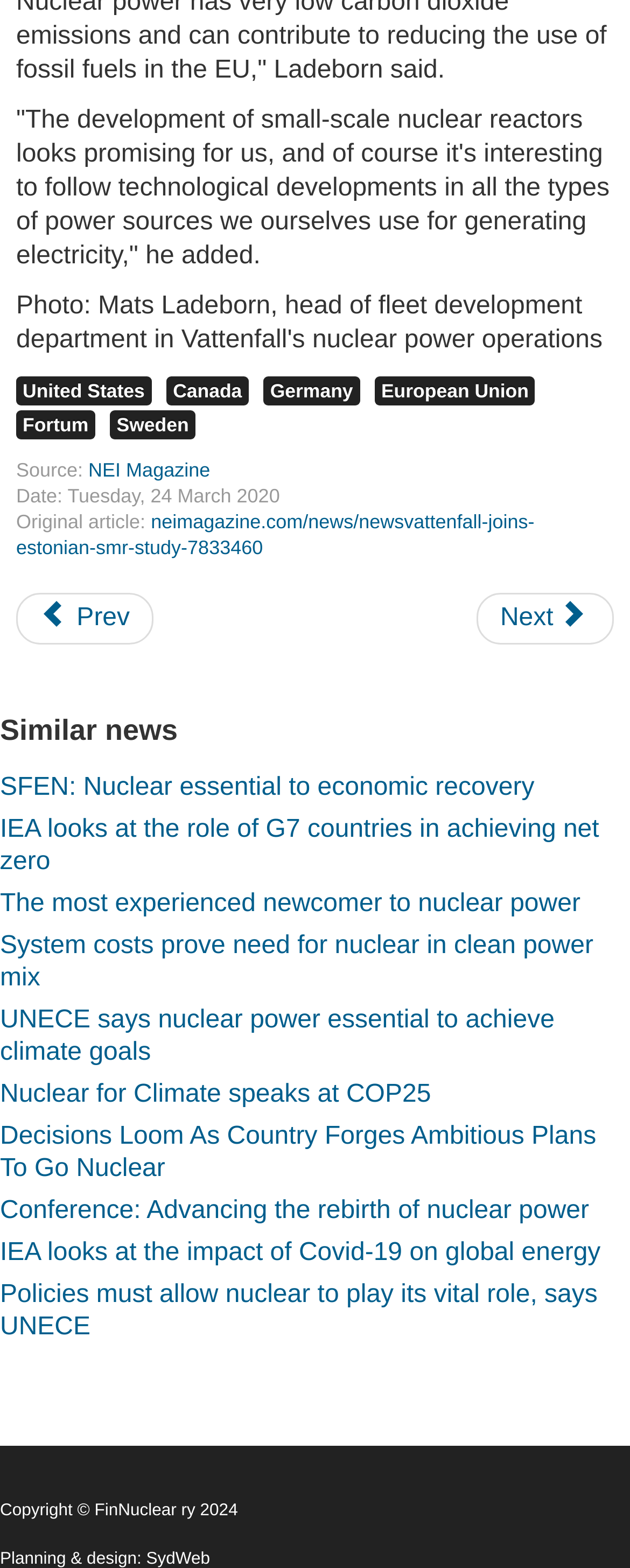What is the source of the article?
Please answer the question with a detailed response using the information from the screenshot.

The source of the article can be found in the description list detail section, where it says 'Source: NEI Magazine'.